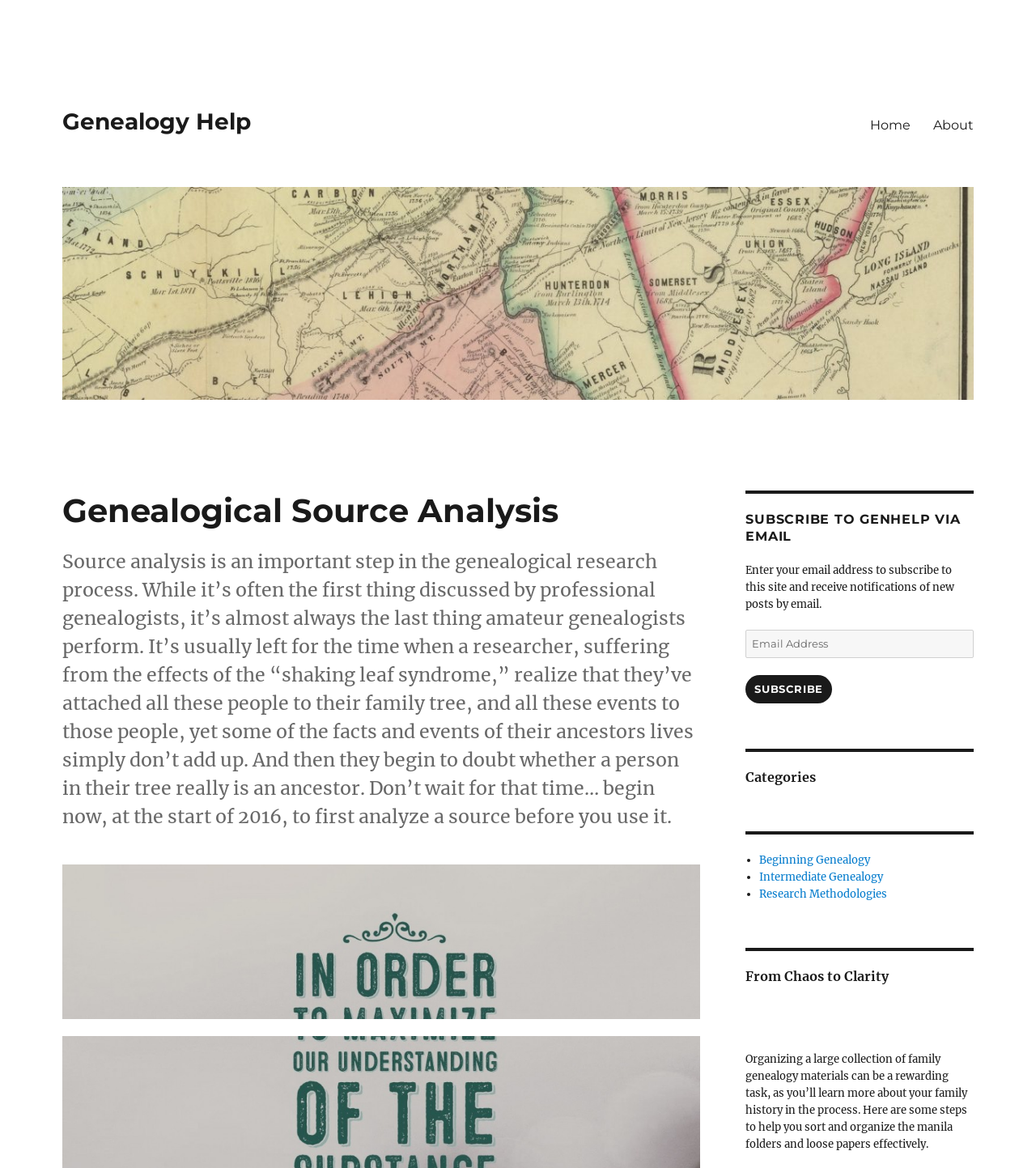Determine the bounding box coordinates for the clickable element required to fulfill the instruction: "Click on the 'Home' link". Provide the coordinates as four float numbers between 0 and 1, i.e., [left, top, right, bottom].

[0.829, 0.092, 0.89, 0.121]